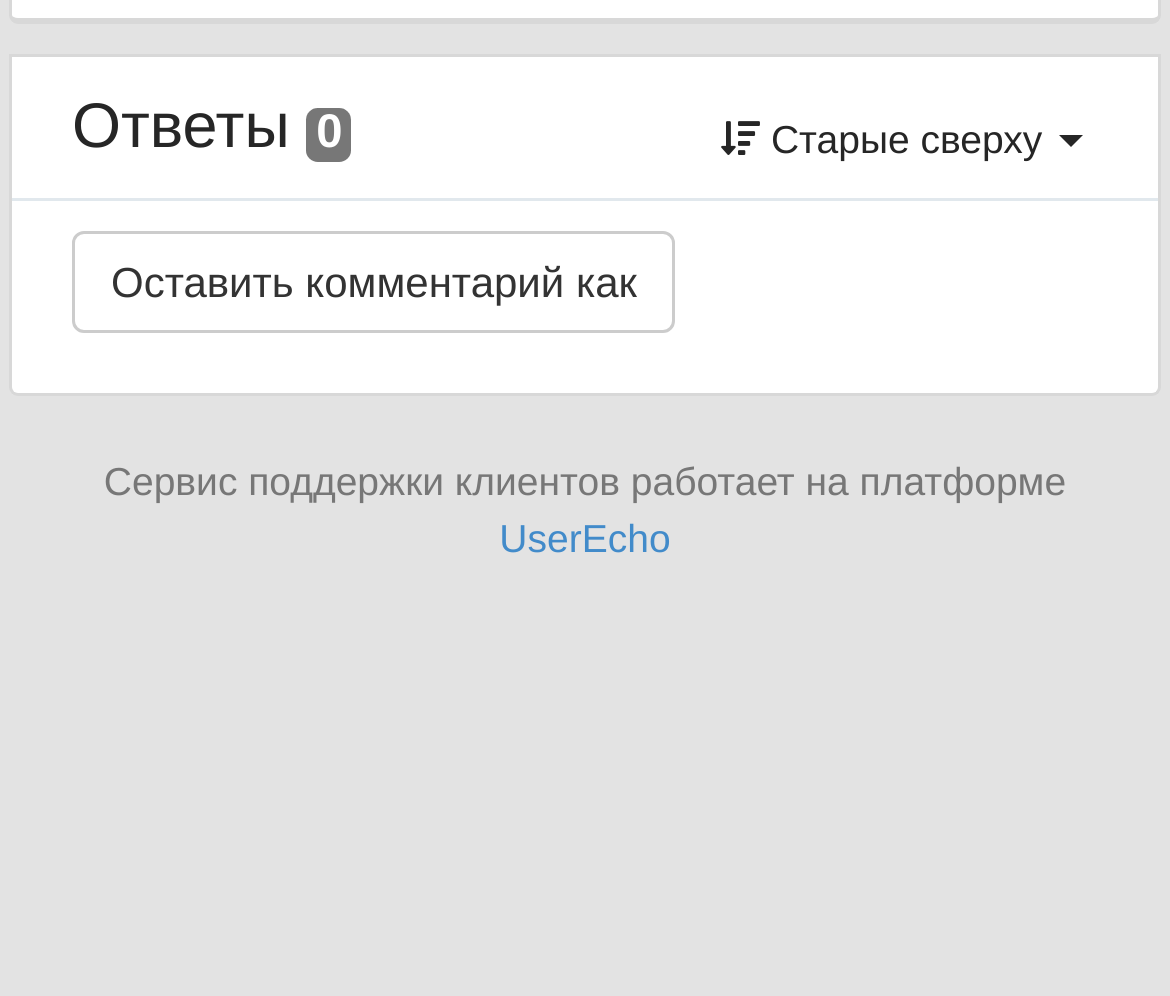Please find the bounding box for the UI element described by: "UserEcho".

[0.427, 0.518, 0.573, 0.563]